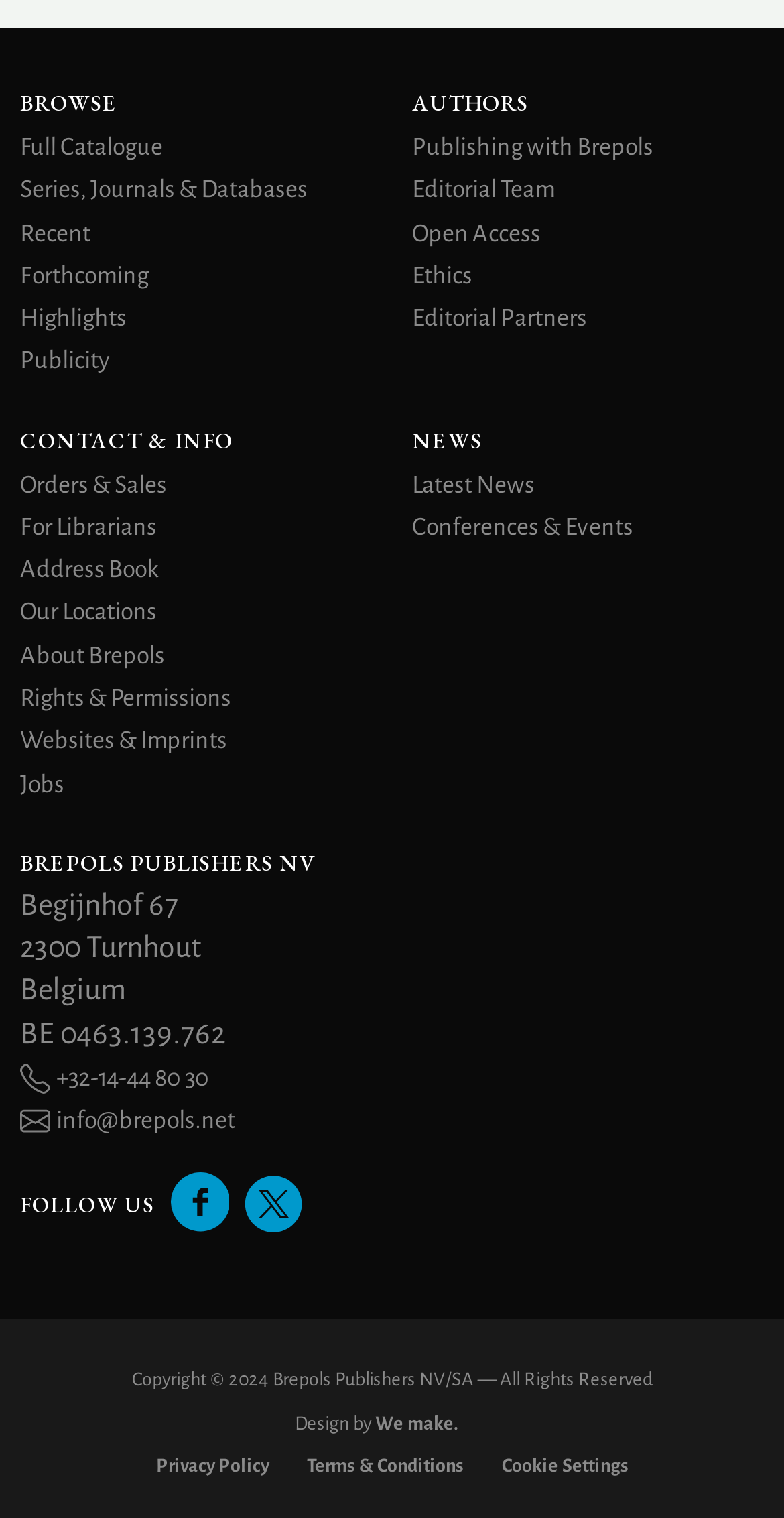Show the bounding box coordinates of the element that should be clicked to complete the task: "Browse full catalogue".

[0.026, 0.089, 0.208, 0.106]